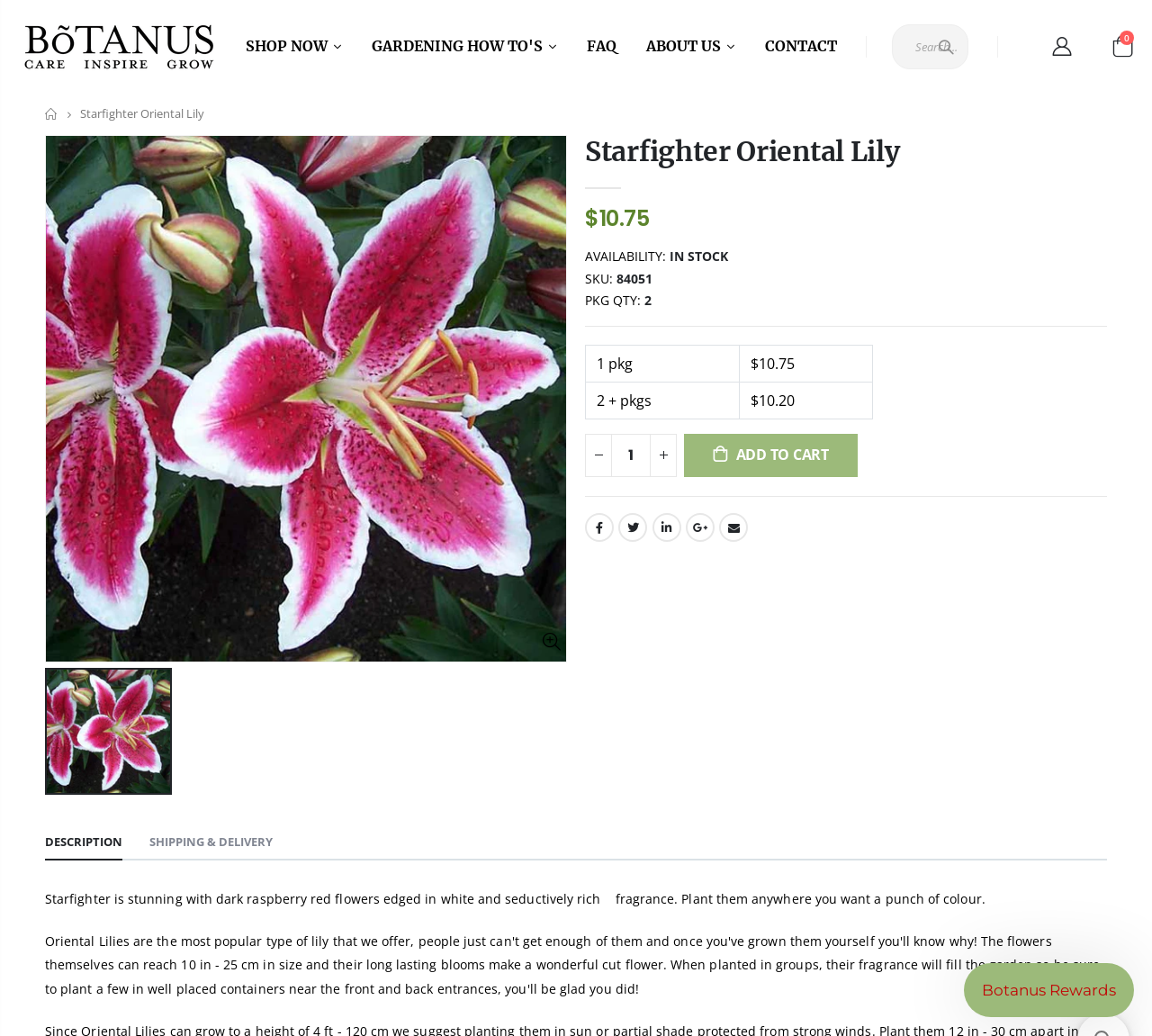Please locate the UI element described by "Gardening How To's" and provide its bounding box coordinates.

[0.31, 0.021, 0.497, 0.069]